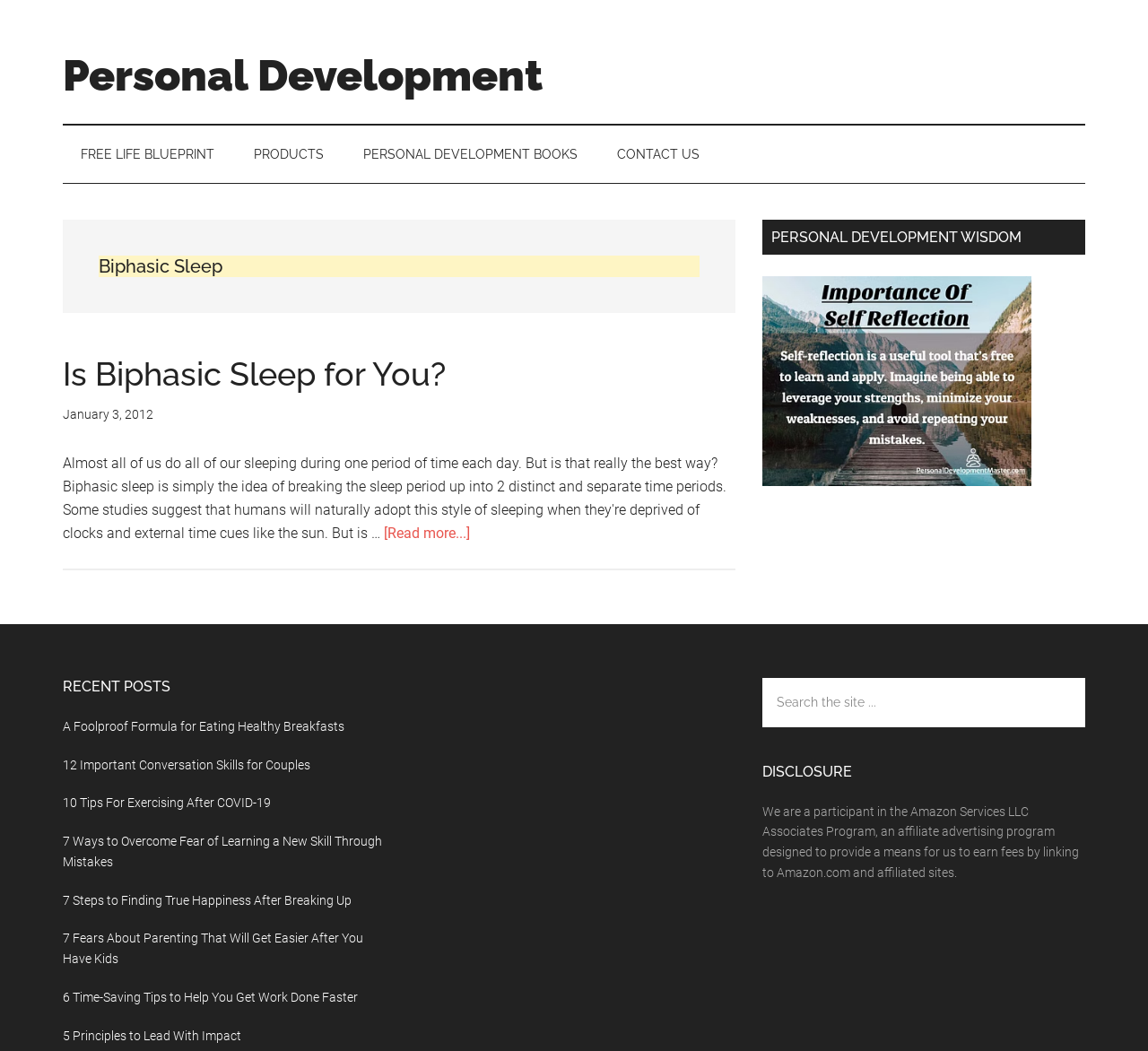What is the main topic of this webpage?
Answer the question in a detailed and comprehensive manner.

The main topic of this webpage is 'Biphasic Sleep' as indicated by the heading 'Biphasic Sleep' in the main content area.